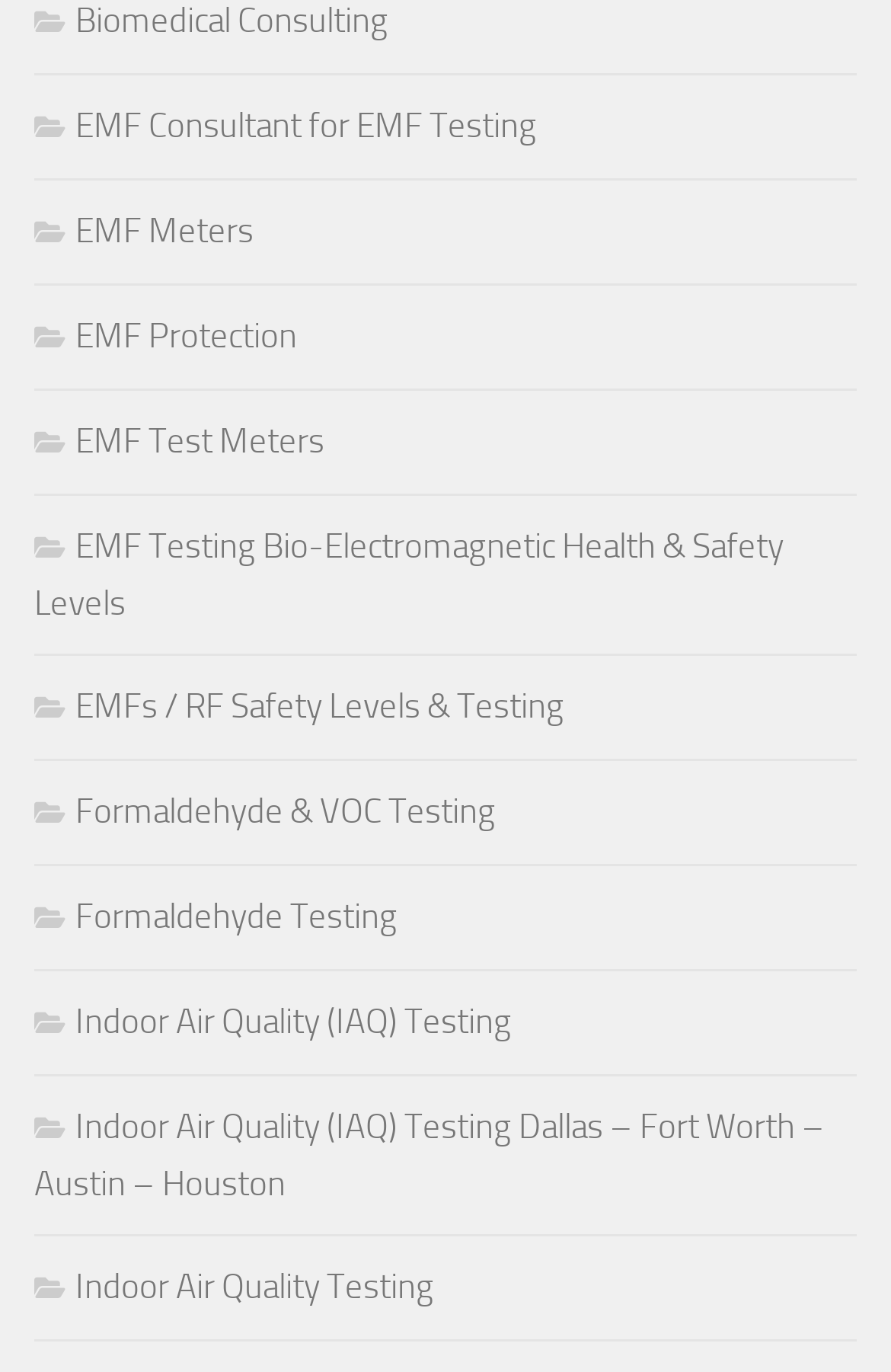Find the bounding box coordinates for the UI element whose description is: "Indoor Air Quality (IAQ) Testing". The coordinates should be four float numbers between 0 and 1, in the format [left, top, right, bottom].

[0.038, 0.73, 0.574, 0.76]